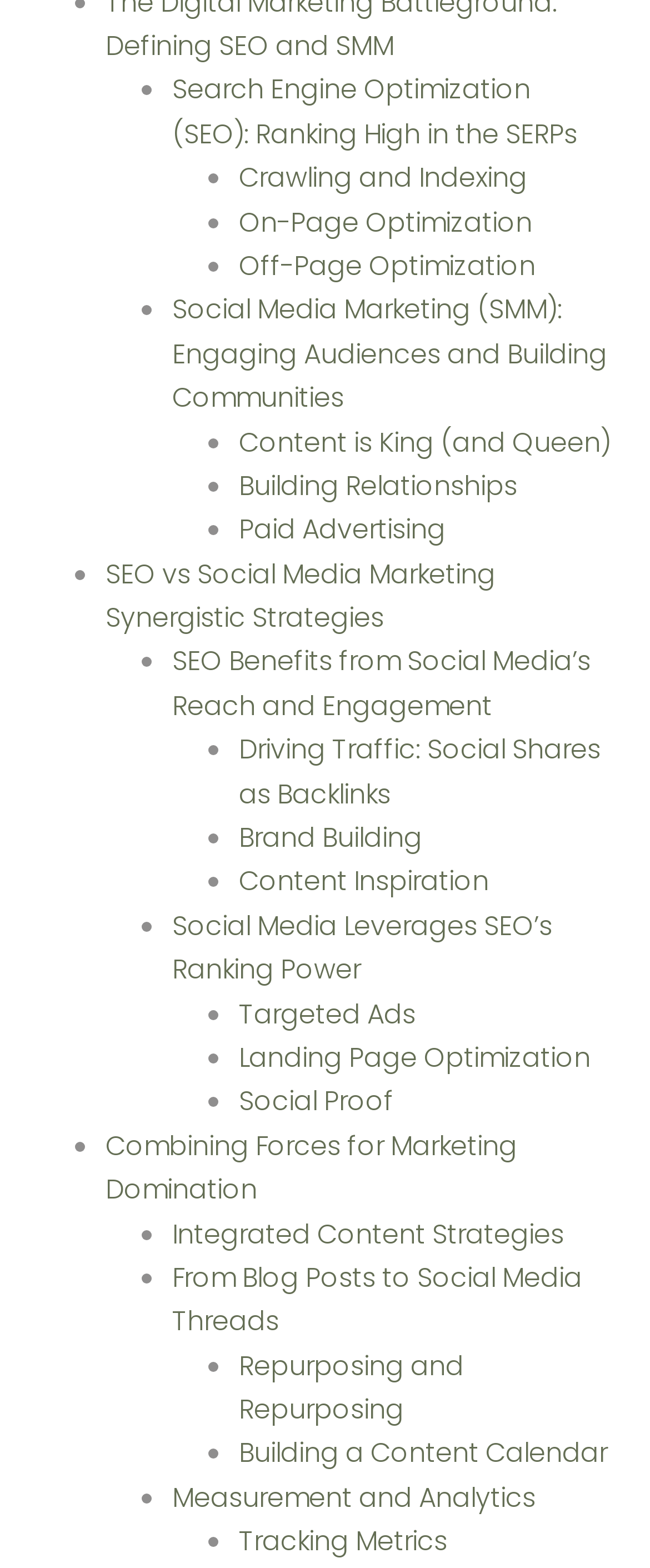Return the bounding box coordinates of the UI element that corresponds to this description: "Repurposing and Repurposing". The coordinates must be given as four float numbers in the range of 0 and 1, [left, top, right, bottom].

[0.368, 0.859, 0.714, 0.911]